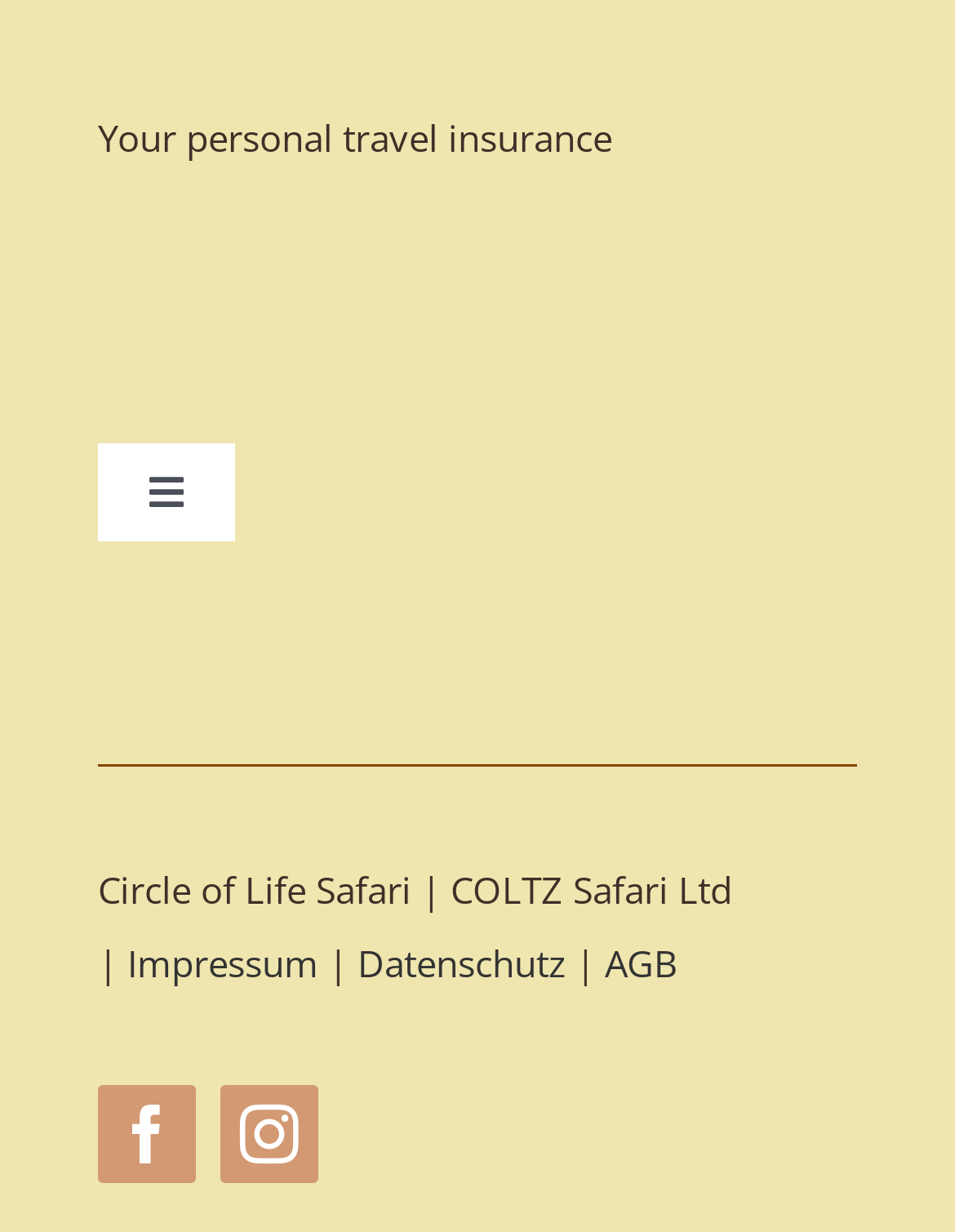Highlight the bounding box coordinates of the element that should be clicked to carry out the following instruction: "Go to the home page". The coordinates must be given as four float numbers ranging from 0 to 1, i.e., [left, top, right, bottom].

[0.0, 0.439, 1.0, 0.568]